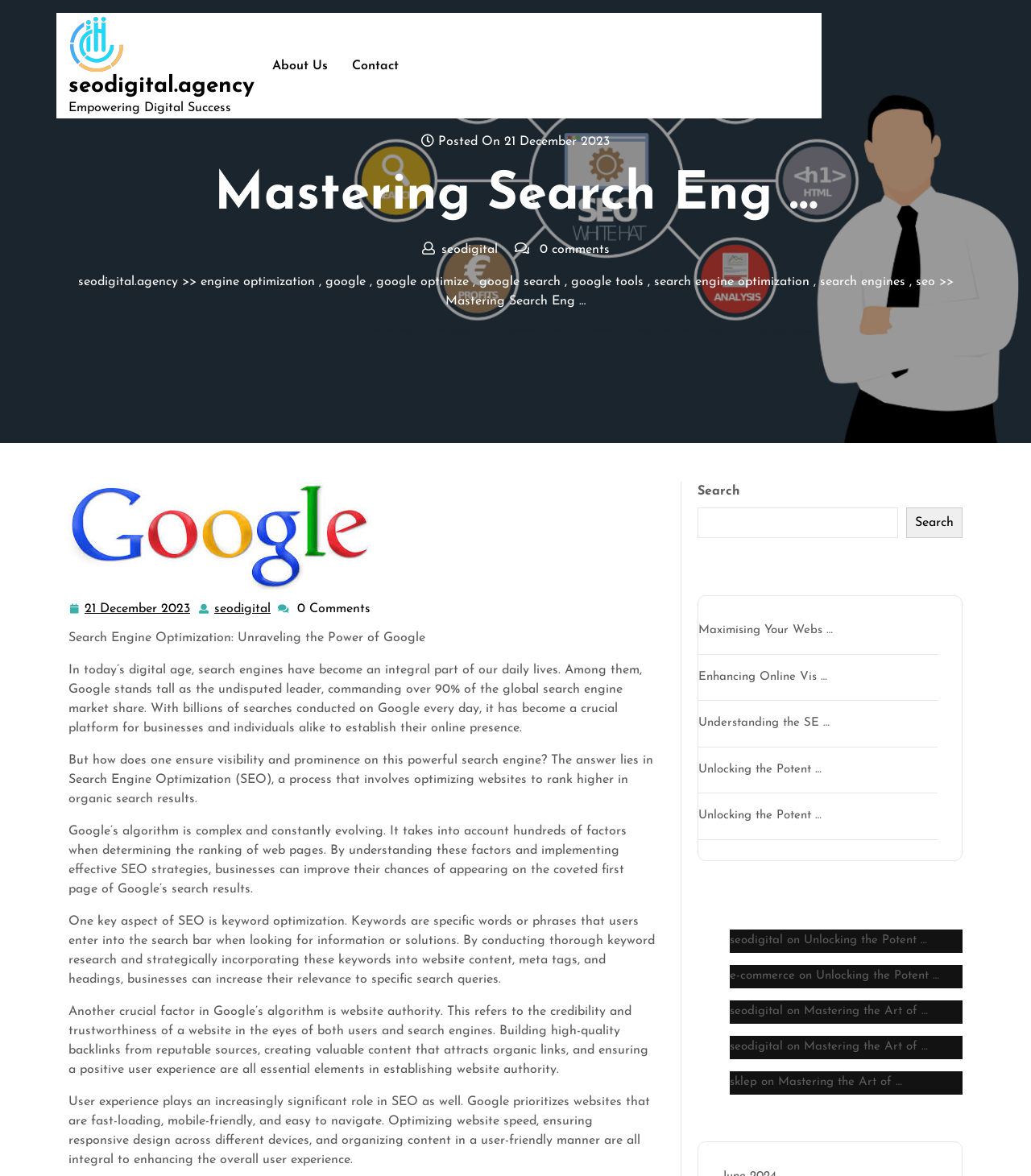Please identify the bounding box coordinates of the element's region that should be clicked to execute the following instruction: "Click on the 'Holiday Tea and Cookies' heading". The bounding box coordinates must be four float numbers between 0 and 1, i.e., [left, top, right, bottom].

None